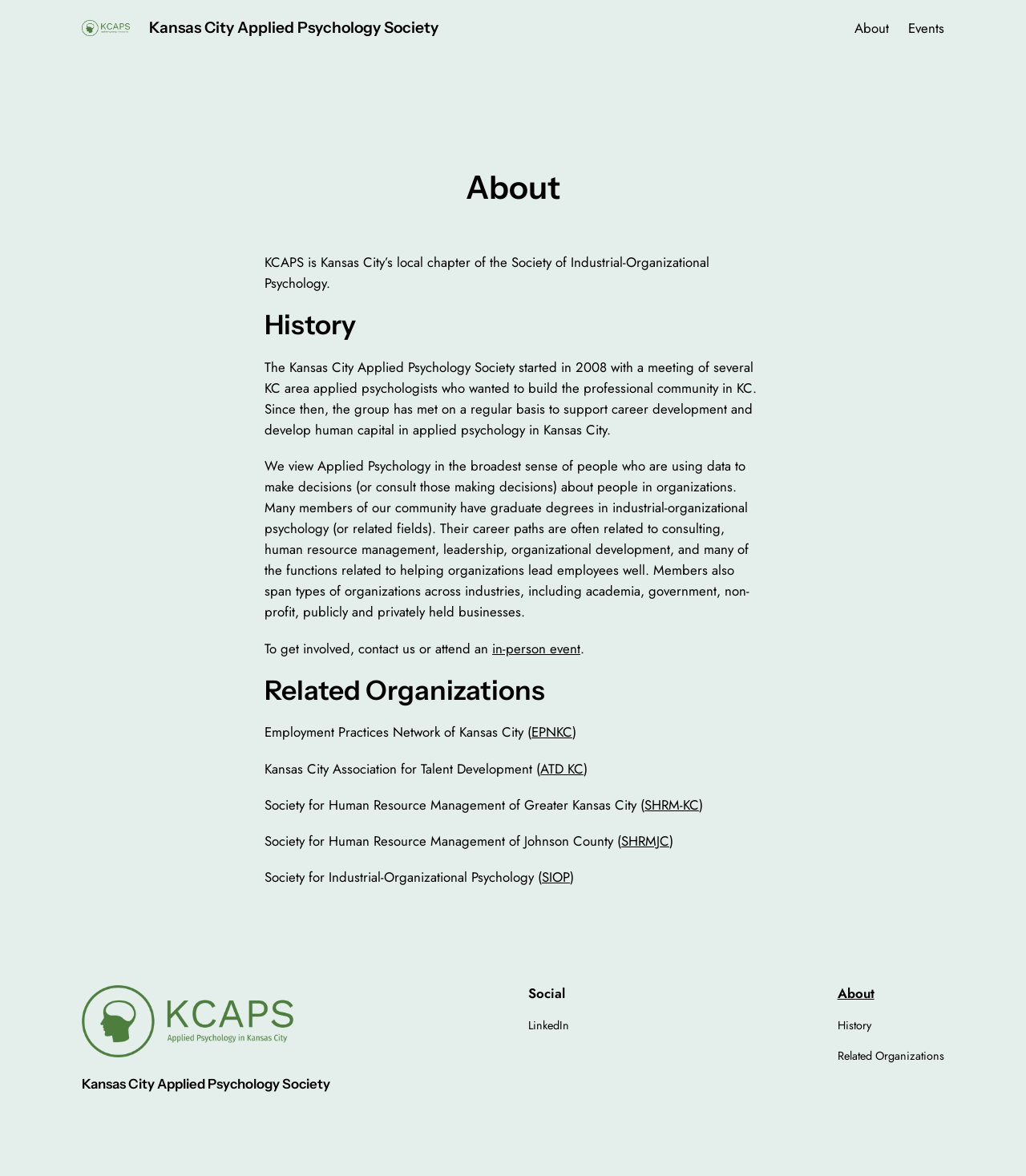What social media platform is linked to the Kansas City Applied Psychology Society?
Could you give a comprehensive explanation in response to this question?

I found the answer by looking at the section with the heading 'Social', where I found a link with the text 'LinkedIn'. This suggests that the organization has a presence on LinkedIn.